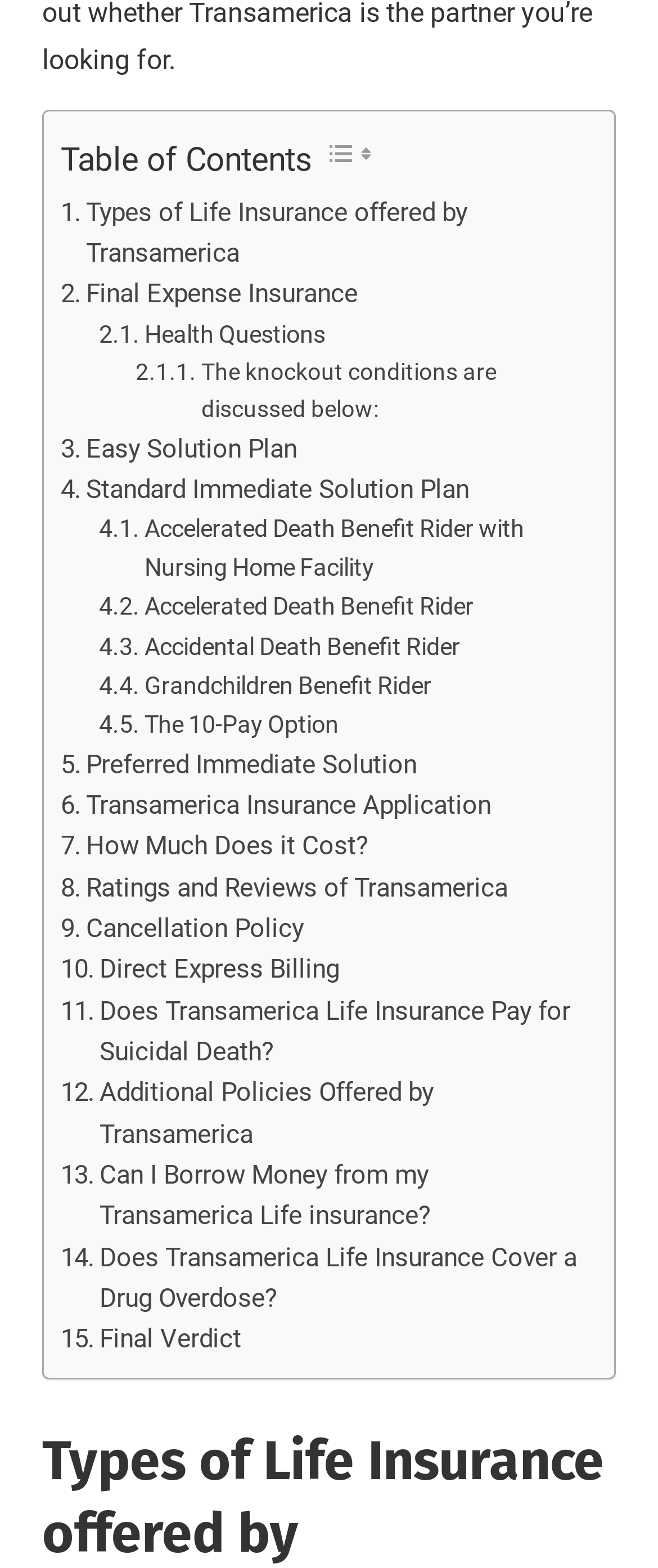Extract the bounding box for the UI element that matches this description: "Cancellation Policy".

[0.092, 0.579, 0.462, 0.606]